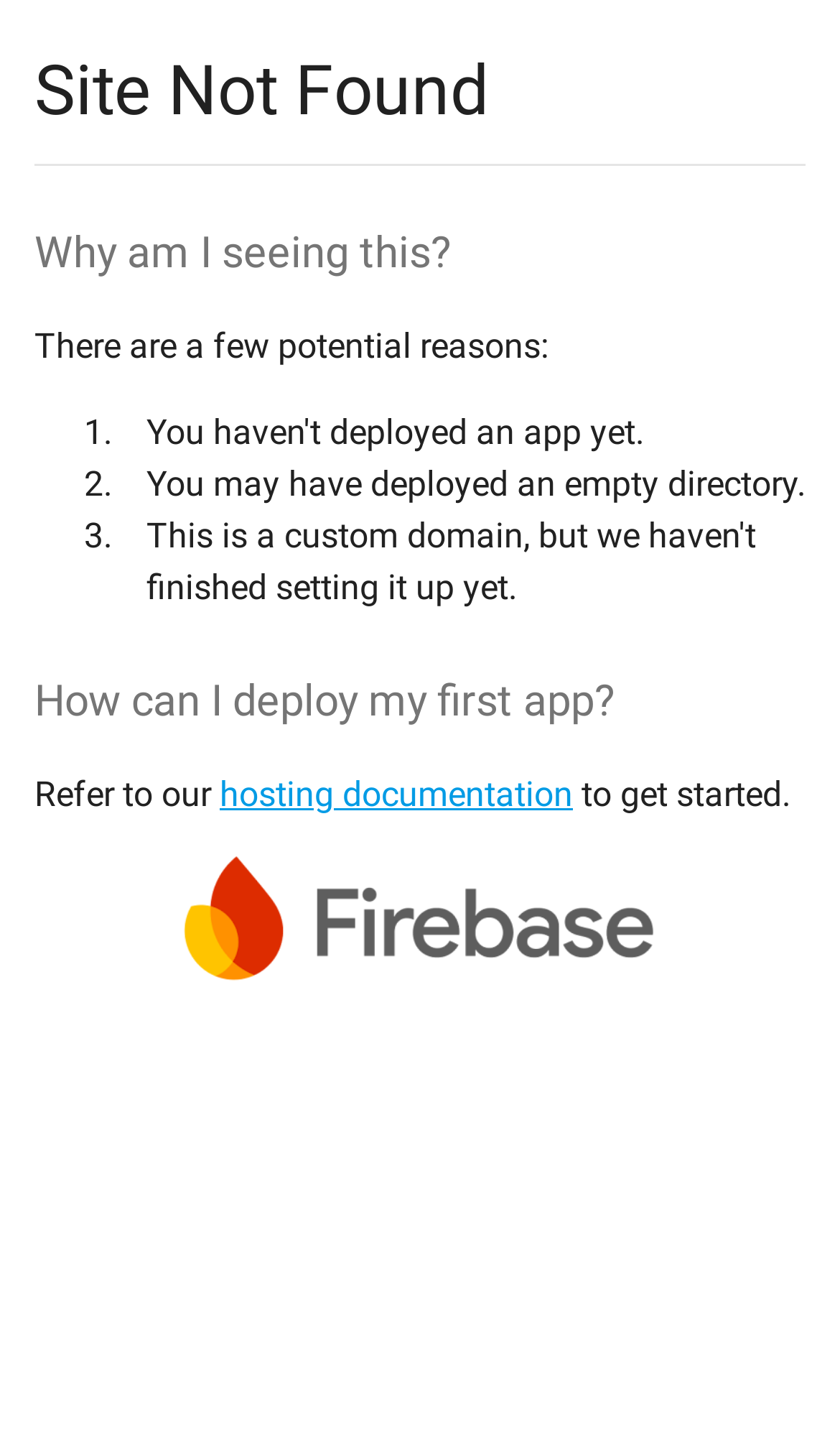Elaborate on the webpage's design and content in a detailed caption.

The webpage displays a "Site Not Found" message prominently at the top, taking up most of the width. Below this heading, there is another heading "Why am I seeing this?" which is slightly smaller in size. 

Underneath the "Why am I seeing this?" heading, there is a paragraph of text that starts with "There are a few potential reasons:". This text is followed by a numbered list with three items. The list items are indented and have a smaller font size compared to the paragraph text. The list items are numbered 1, 2, and 3, and the text corresponding to each item is placed to the right of the list marker.

The first list item says "You may have deployed an empty directory." The text is placed below the list marker and takes up about half of the page width. The second and third list items are placed below the first one, with similar formatting.

Further down the page, there is another heading "How can I deploy my first app?" which is similar in size to the "Why am I seeing this?" heading. Below this heading, there is a sentence that starts with "Refer to our" and is followed by a link "hosting documentation" and then the text "to get started." The link is placed in the middle of the sentence and is slightly highlighted.

At the bottom of the page, there is a link that spans the full width of the page, and it contains an image that takes up about two-thirds of the link's width. The image is placed to the right of the link text, which is not visible.